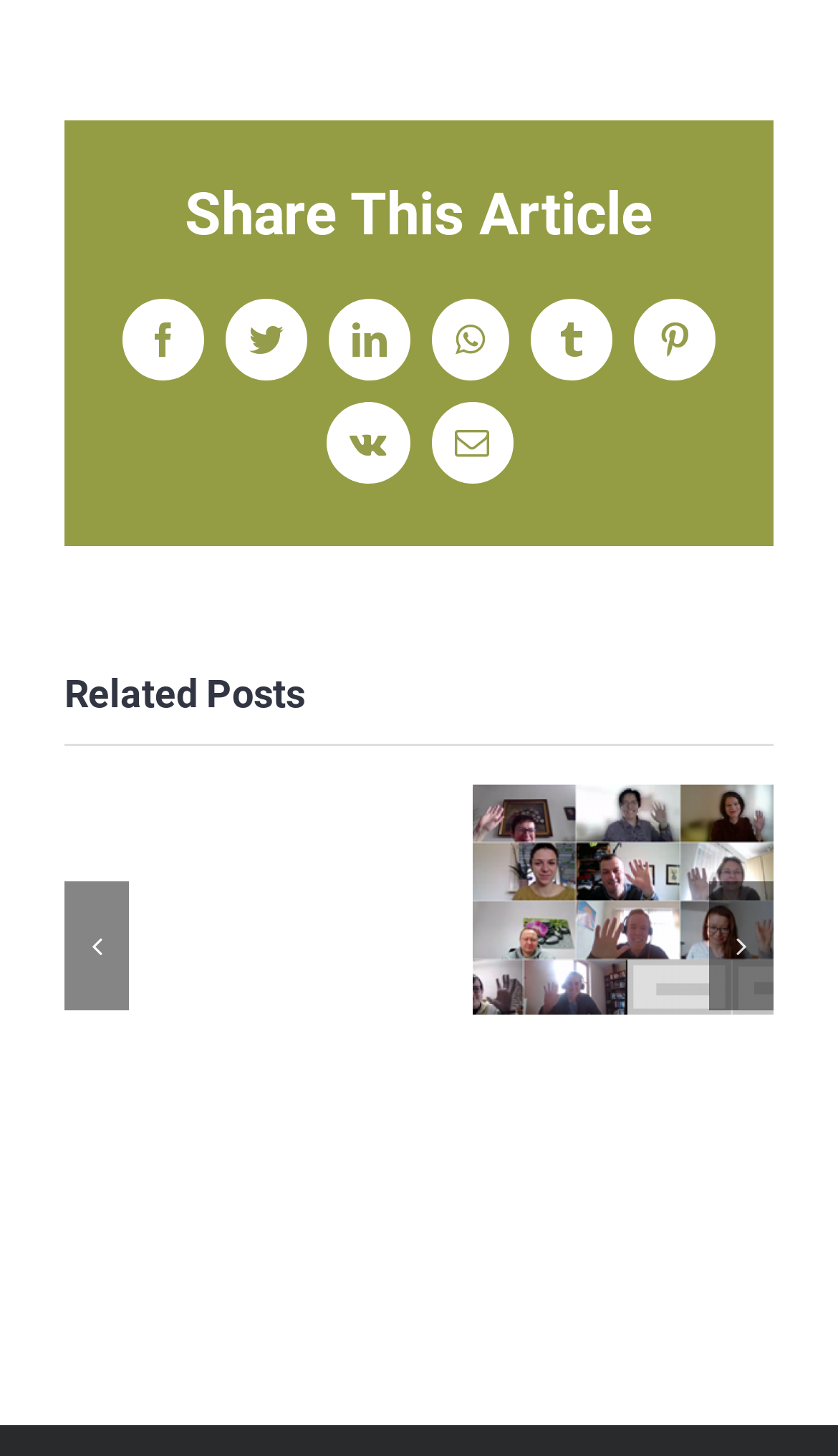Please locate the bounding box coordinates of the element that should be clicked to achieve the given instruction: "View POWER4BIO is coming to an end…".

[0.671, 0.576, 0.817, 0.66]